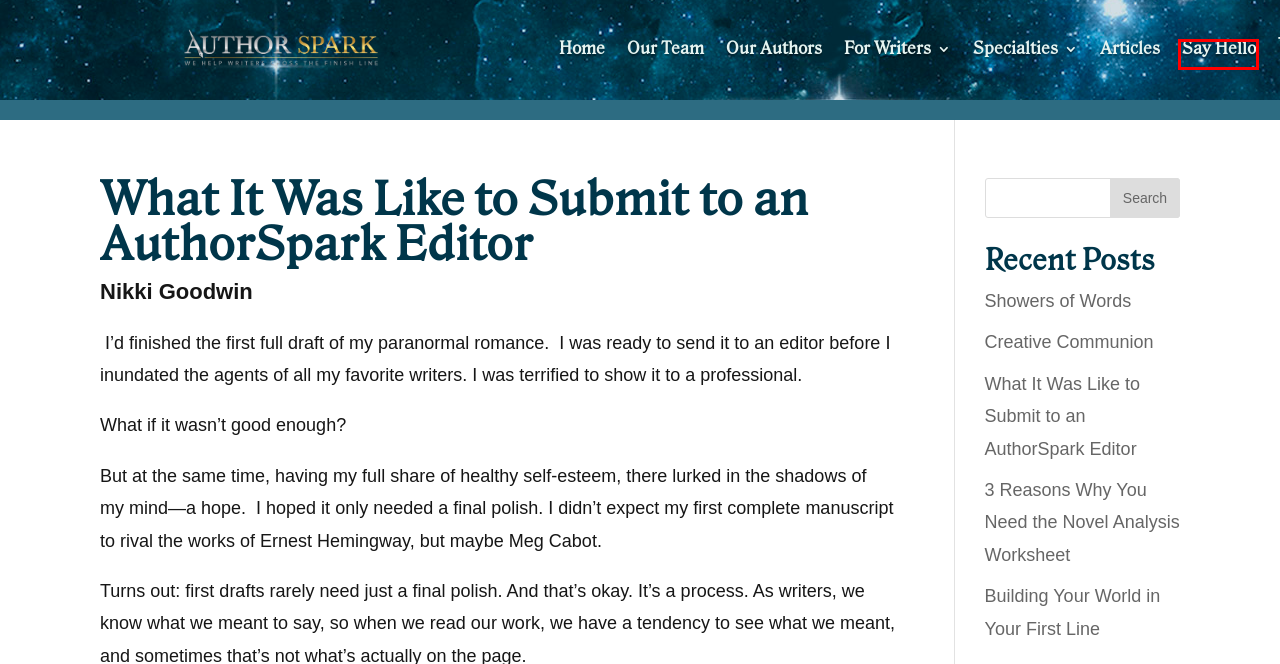You are provided with a screenshot of a webpage containing a red rectangle bounding box. Identify the webpage description that best matches the new webpage after the element in the bounding box is clicked. Here are the potential descriptions:
A. Our Authors | AuthorSpark.org
B. Creative Communion | AuthorSpark.org
C. Say Hello | AuthorSpark.org
D. 3 Reasons Why You Need the Novel Analysis Worksheet | AuthorSpark.org
E. Our Team | AuthorSpark.org
F. For Writers | AuthorSpark.org
G. Building Your World in Your First Line | AuthorSpark.org
H. Showers of Words | AuthorSpark.org

C